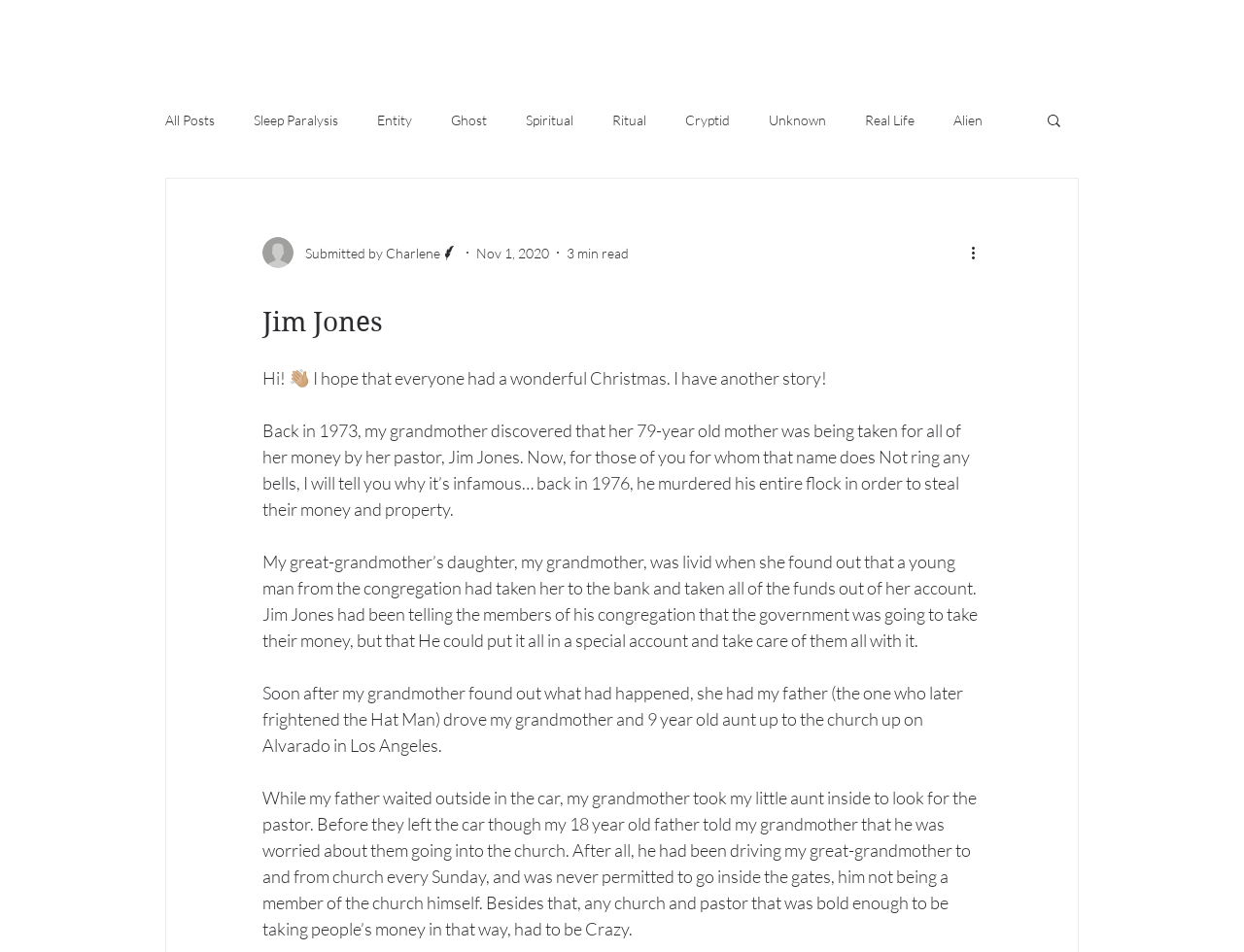Describe all the key features of the webpage in detail.

The webpage appears to be a personal blog or storytelling platform, with a focus on sharing real-life experiences and stories. At the top of the page, there is a navigation menu with 10 links, including "All Posts", "Sleep Paralysis", and "Alien", which suggests that the blog covers a range of topics. To the right of the navigation menu, there is a search button with a magnifying glass icon.

Below the navigation menu, there is a section featuring the writer's profile, including a picture of the writer, their name "Charlene", and a submission date "Nov 1, 2020". There is also a "More actions" button with an icon.

The main content of the page is a story written by the author, which is divided into several paragraphs. The story begins with a greeting and a brief introduction, followed by a personal anecdote about the author's grandmother and her experience with a pastor named Jim Jones. The story continues to unfold, describing the author's grandmother's discovery of the pastor's deceitful actions and her subsequent confrontation with him.

Throughout the story, the text is presented in a clear and readable format, with no images or other media interrupting the flow of the narrative. The overall layout of the page is clean and easy to follow, with a clear hierarchy of elements and a focus on the storytelling.